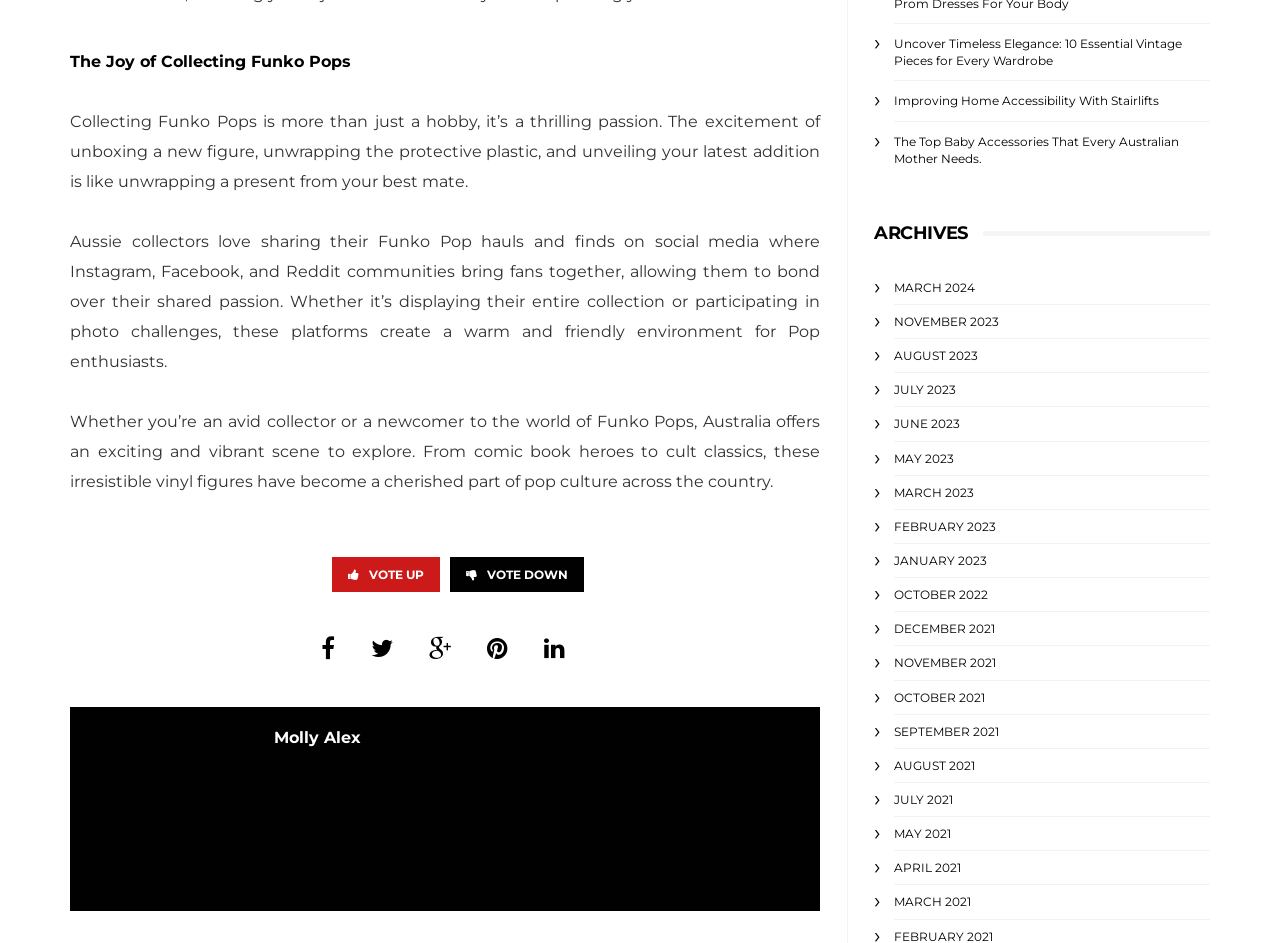What is the purpose of the buttons with up and down arrows?
Please respond to the question with a detailed and well-explained answer.

The buttons with up and down arrows are likely used for voting, as they are labeled 'VOTE UP' and 'VOTE DOWN', indicating that users can vote on content.